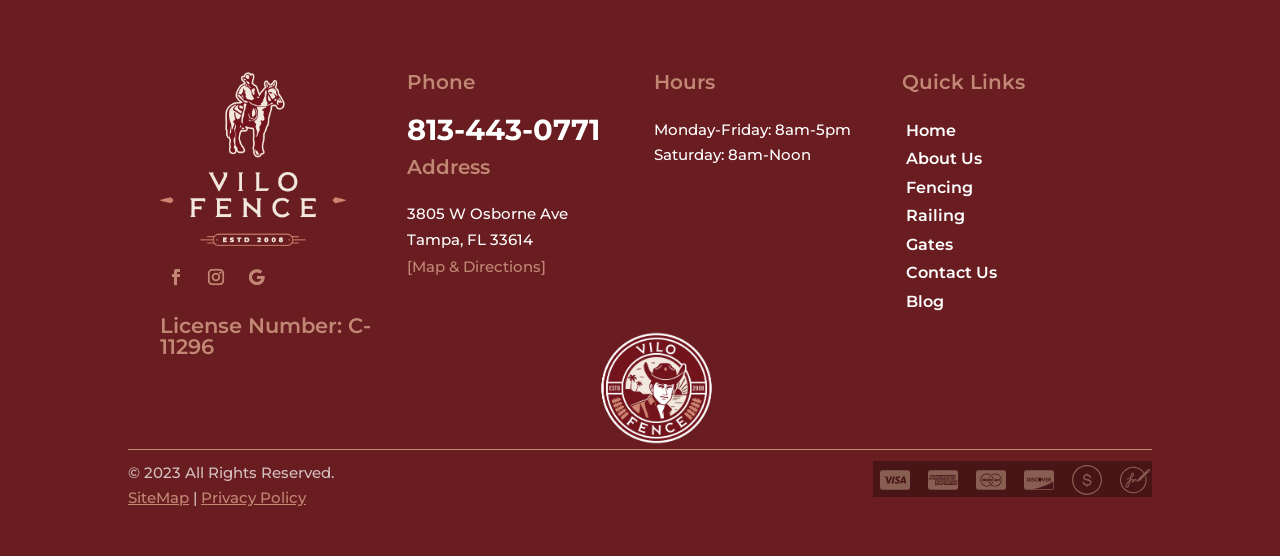What are the hours of operation on Saturday?
Using the image as a reference, answer the question with a short word or phrase.

8am-Noon